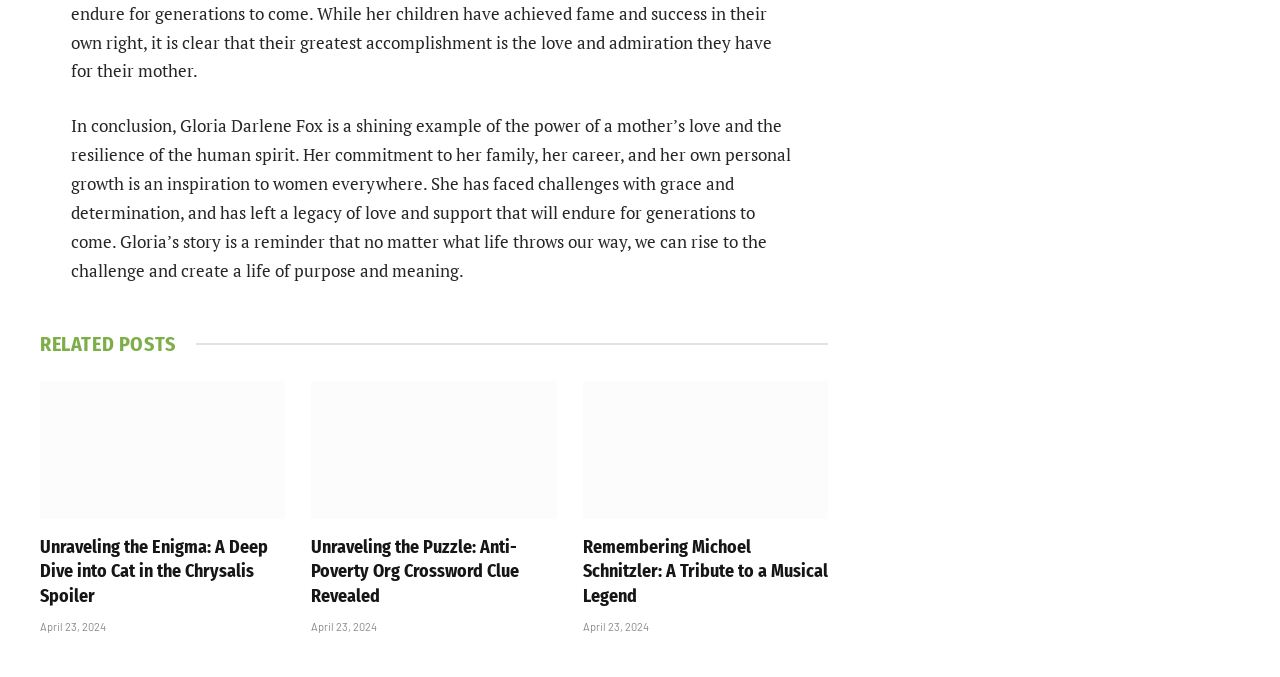Please answer the following question using a single word or phrase: 
What is the title of the third related post?

Remembering Michoel Schnitzler: A Tribute to a Musical Legend